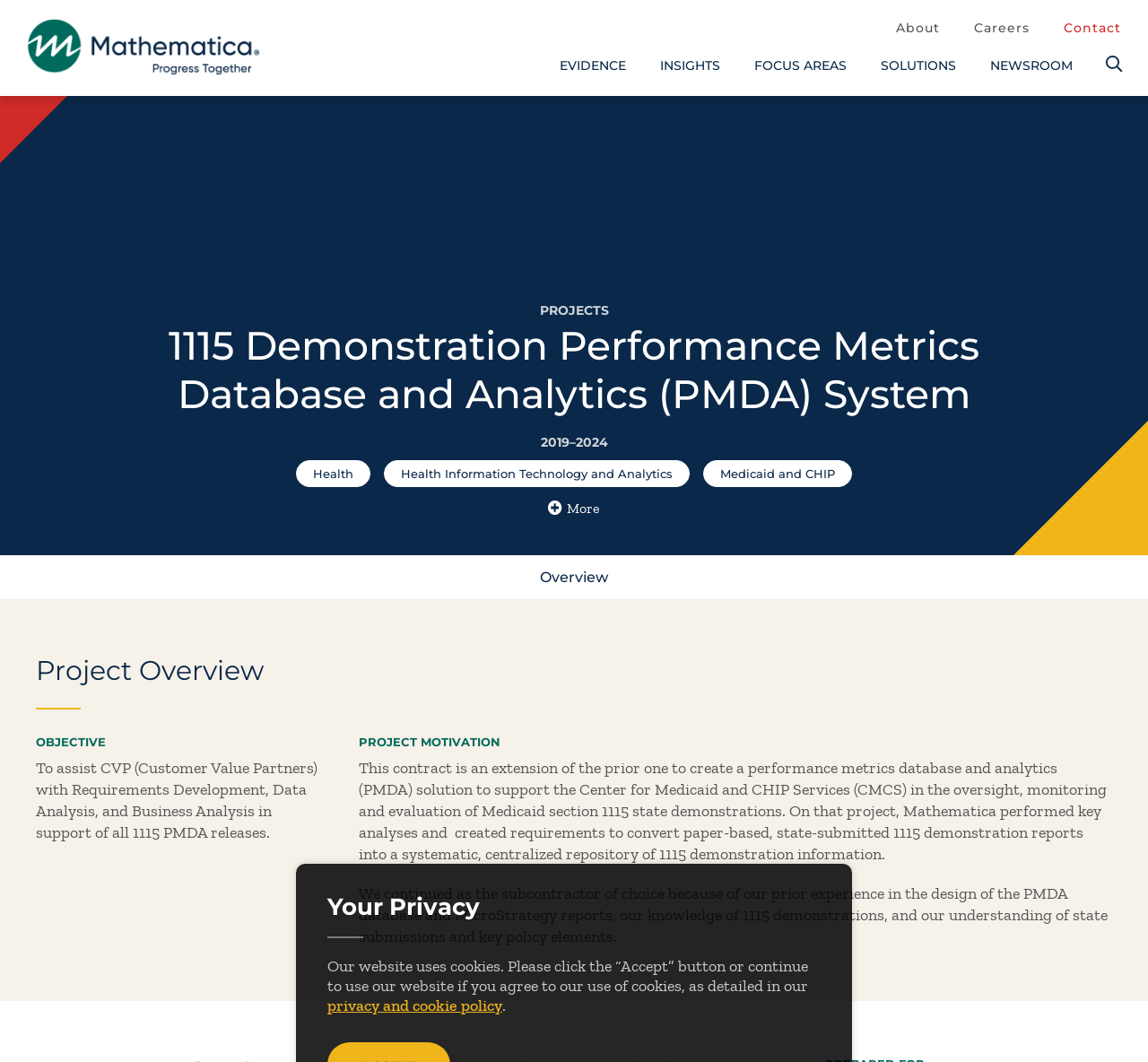What is the objective of the project?
Use the image to answer the question with a single word or phrase.

To assist CVP with Requirements Development, Data Analysis, and Business Analysis